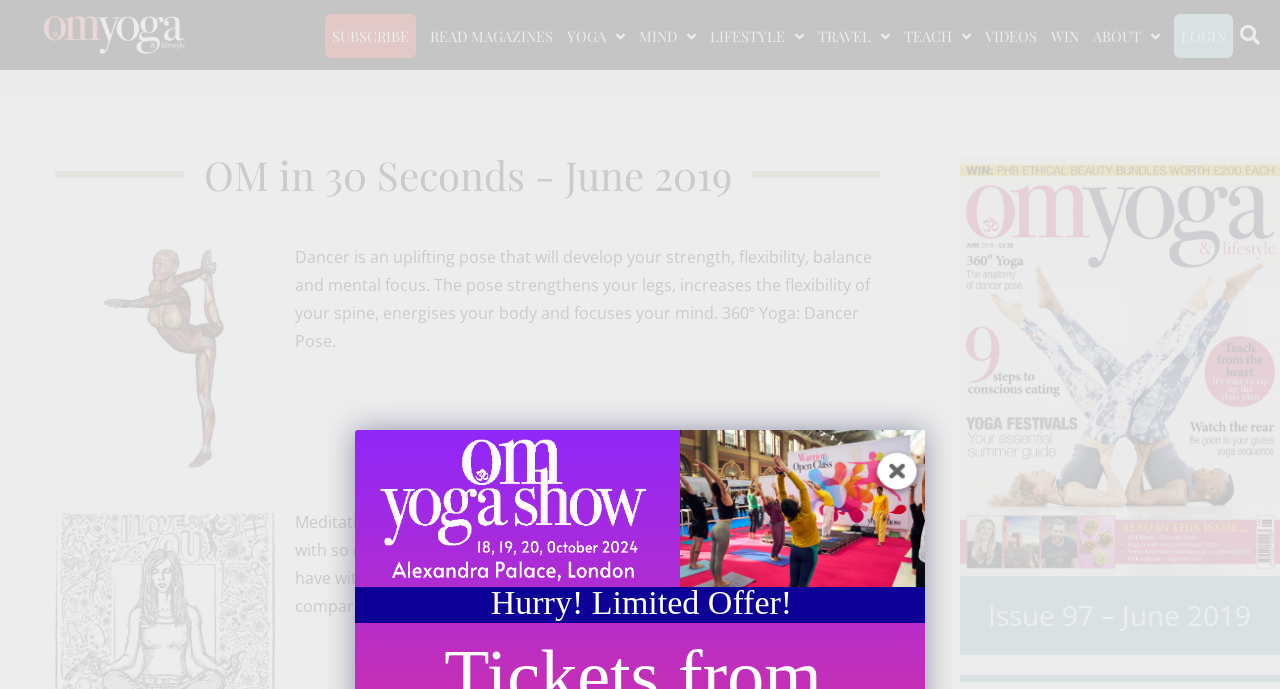Determine the bounding box coordinates of the clickable region to execute the instruction: "Check the 'Hurry! Limited Offer!' promotion". The coordinates should be four float numbers between 0 and 1, denoted as [left, top, right, bottom].

[0.383, 0.848, 0.619, 0.902]